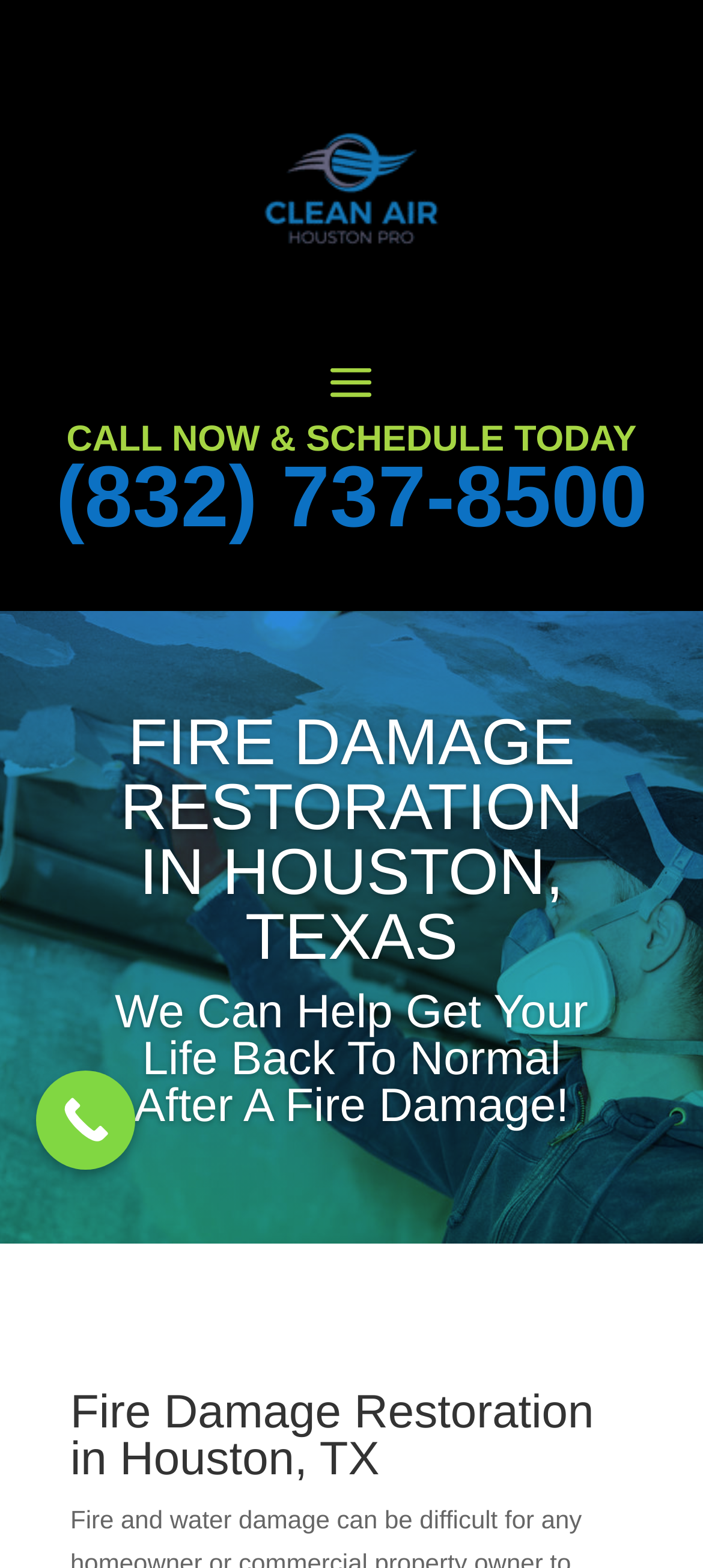What is the company name of the fire damage restoration service? Using the information from the screenshot, answer with a single word or phrase.

Clean Air Houston Pro